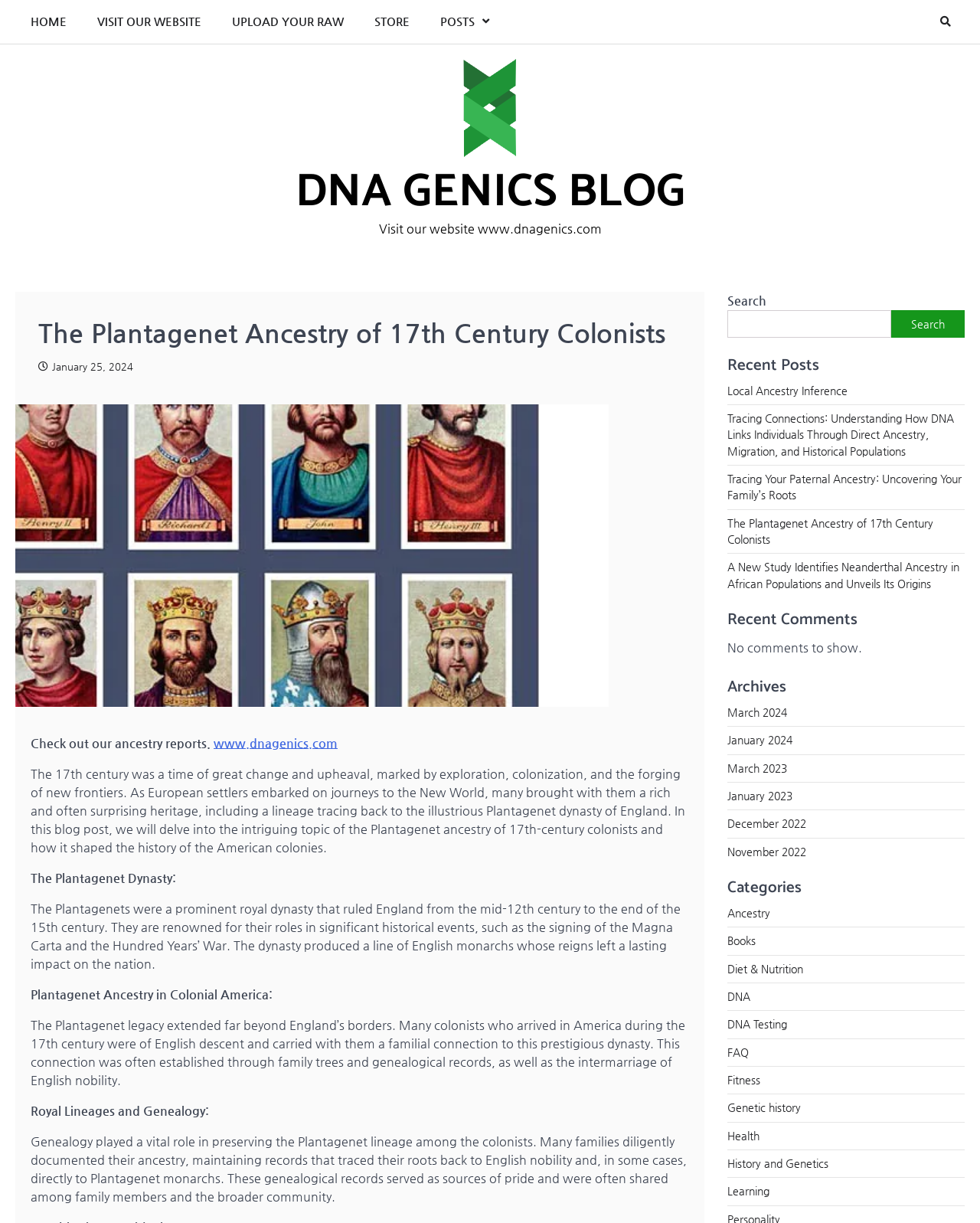Locate the bounding box coordinates of the clickable element to fulfill the following instruction: "Click on the 'HOME' link". Provide the coordinates as four float numbers between 0 and 1 in the format [left, top, right, bottom].

[0.016, 0.0, 0.084, 0.035]